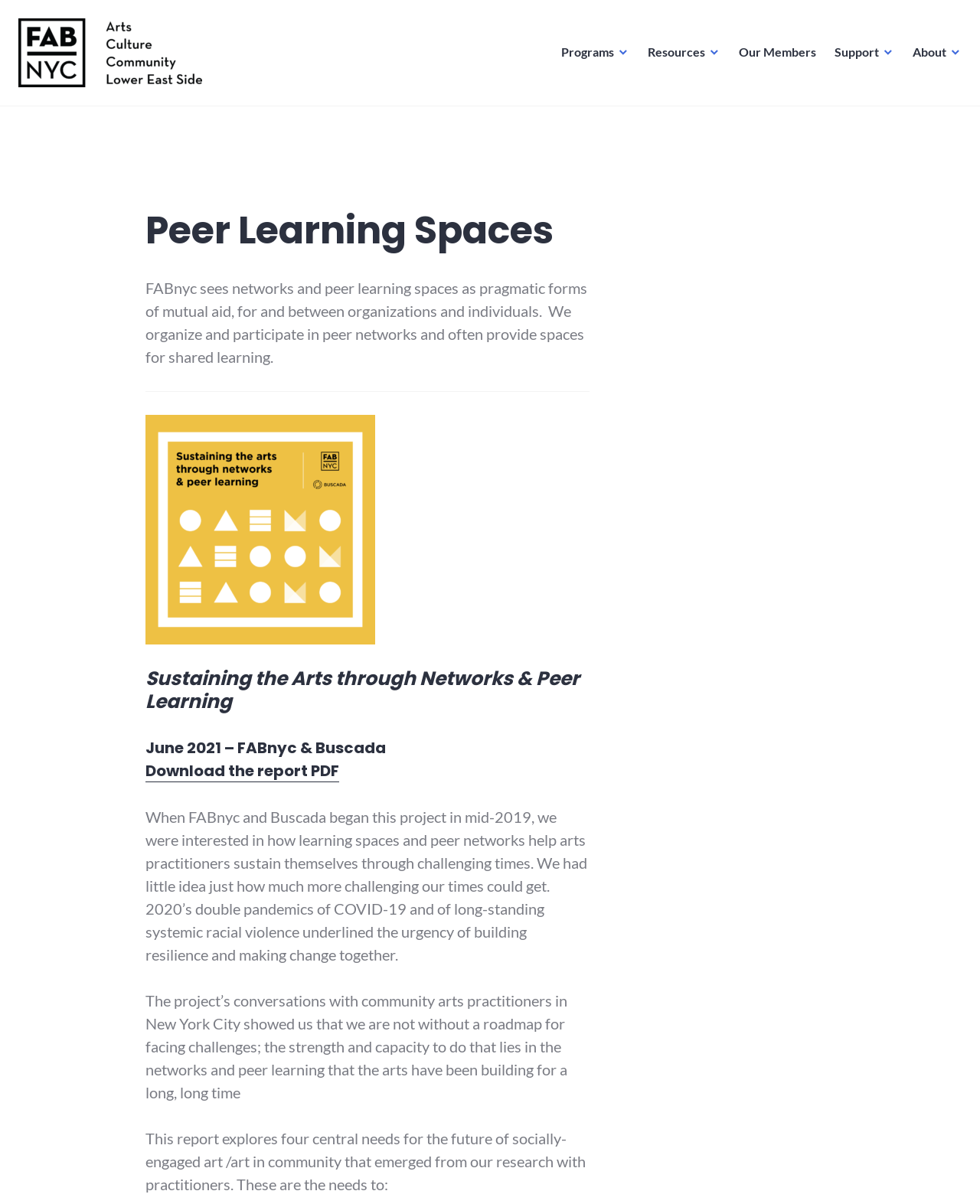What is the format of the report?
Could you give a comprehensive explanation in response to this question?

The format of the report can be found in the link 'Download the report PDF', which suggests that the report is available in PDF format.